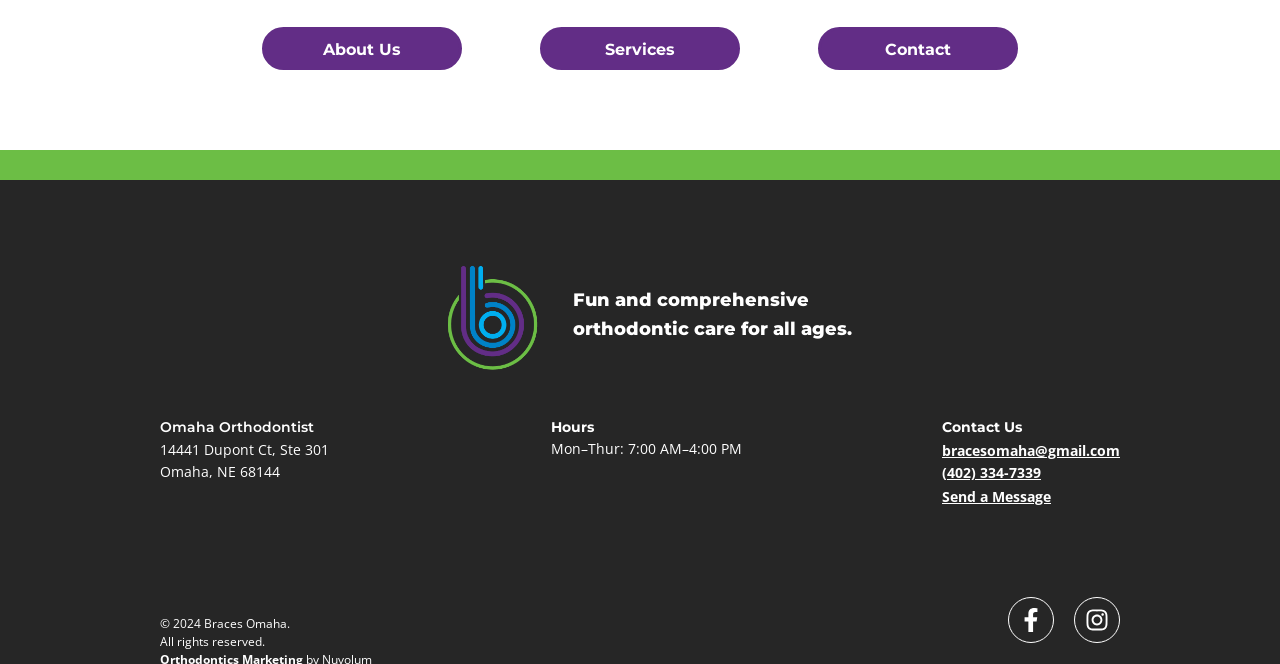What is the address of the orthodontist?
Based on the image, answer the question with a single word or brief phrase.

14441 Dupont Ct, Ste 301, Omaha, NE 68144